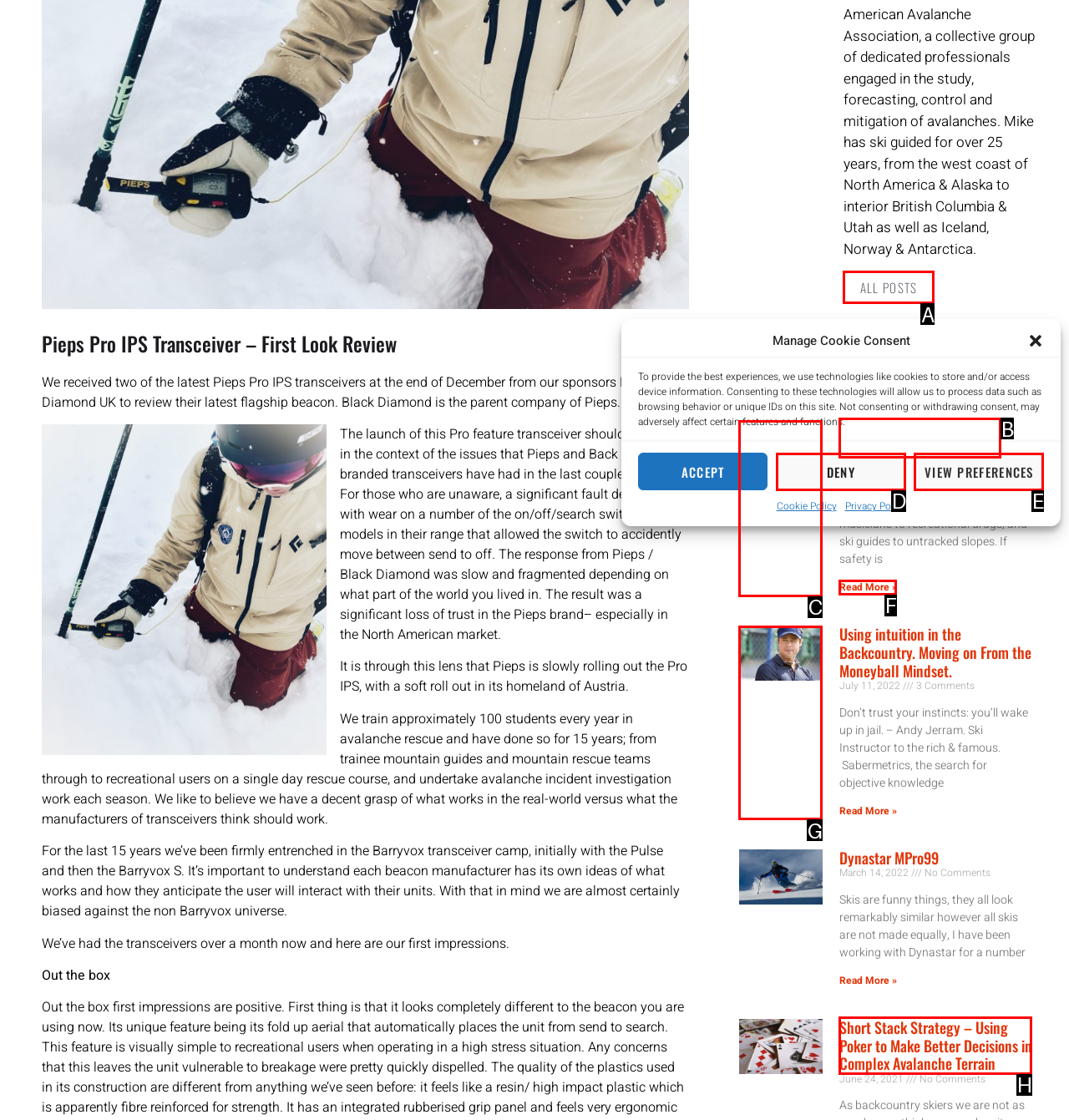Find the HTML element that corresponds to the description: All Posts. Indicate your selection by the letter of the appropriate option.

A